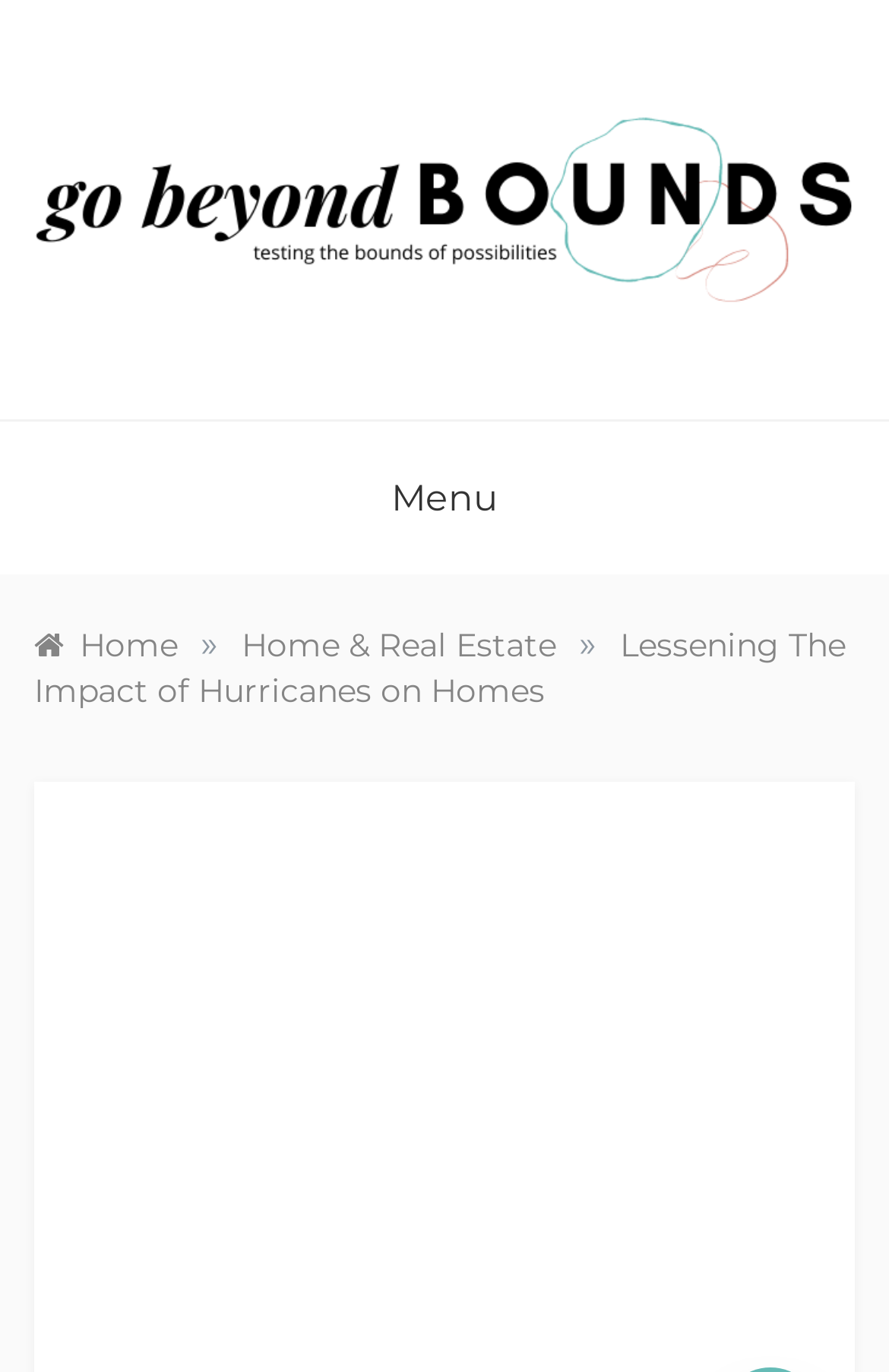Extract the bounding box coordinates of the UI element described: "Home". Provide the coordinates in the format [left, top, right, bottom] with values ranging from 0 to 1.

[0.038, 0.455, 0.2, 0.485]